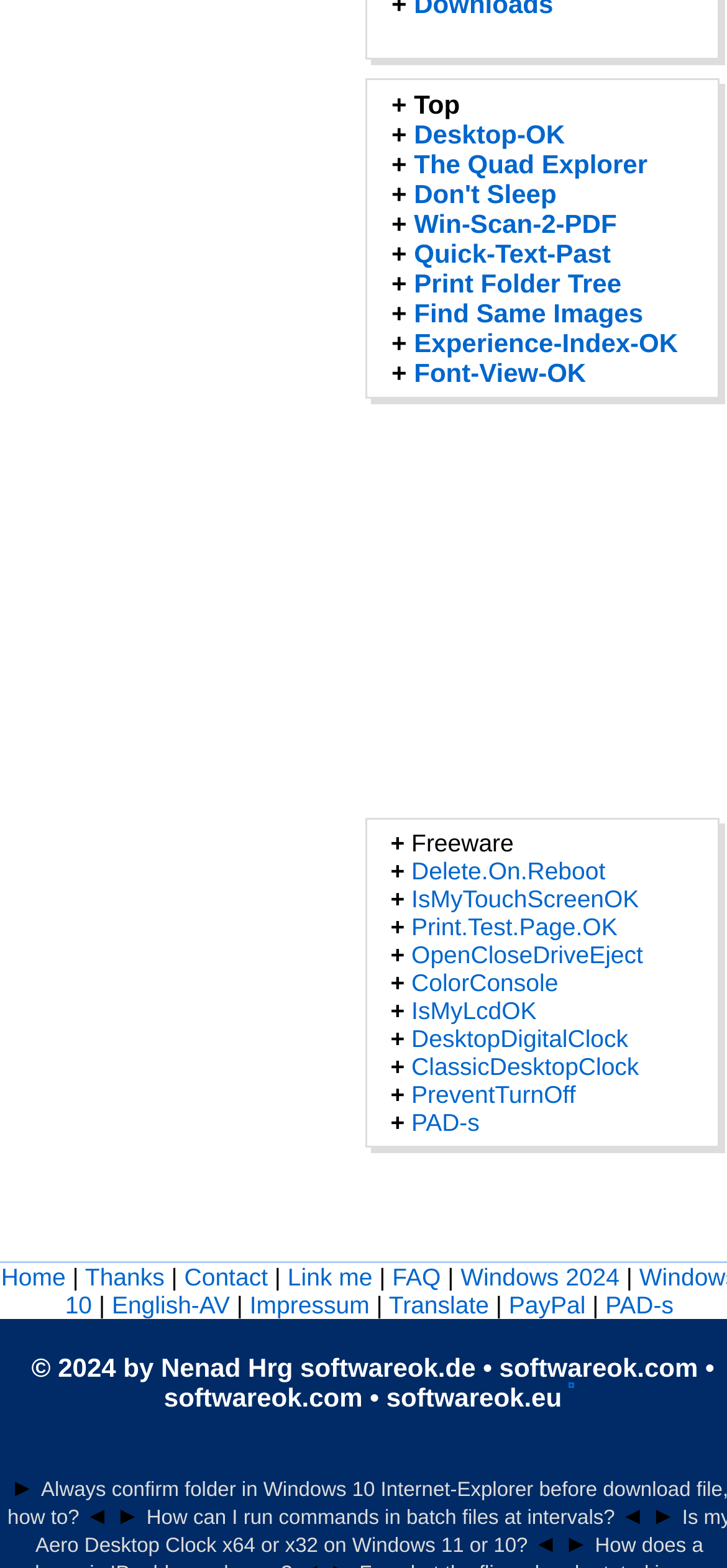How many links are there in the second row?
Refer to the image and give a detailed response to the question.

The second row of links starts from 'Freeware' and ends at 'PAD-s'. There are 10 links in this row, including 'Freeware', 'Delete.On.Reboot', 'IsMyTouchScreenOK', 'Print.Test.Page.OK', 'OpenCloseDriveEject', 'ColorConsole', 'IsMyLcdOK', 'DesktopDigitalClock', 'ClassicDesktopClock', and 'PreventTurnOff'.